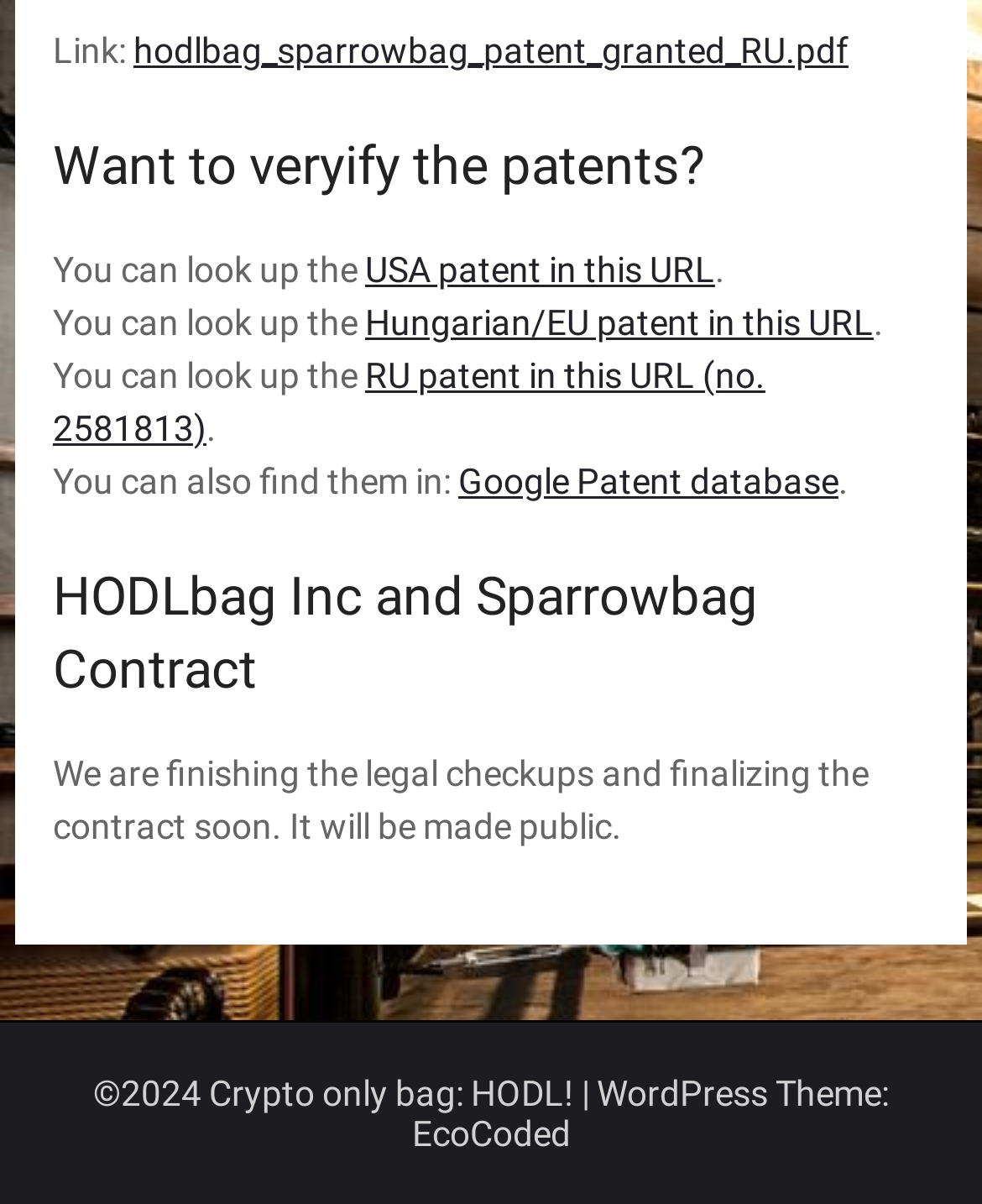What is the name of the WordPress theme used?
Based on the image, answer the question with a single word or brief phrase.

EcoCoded